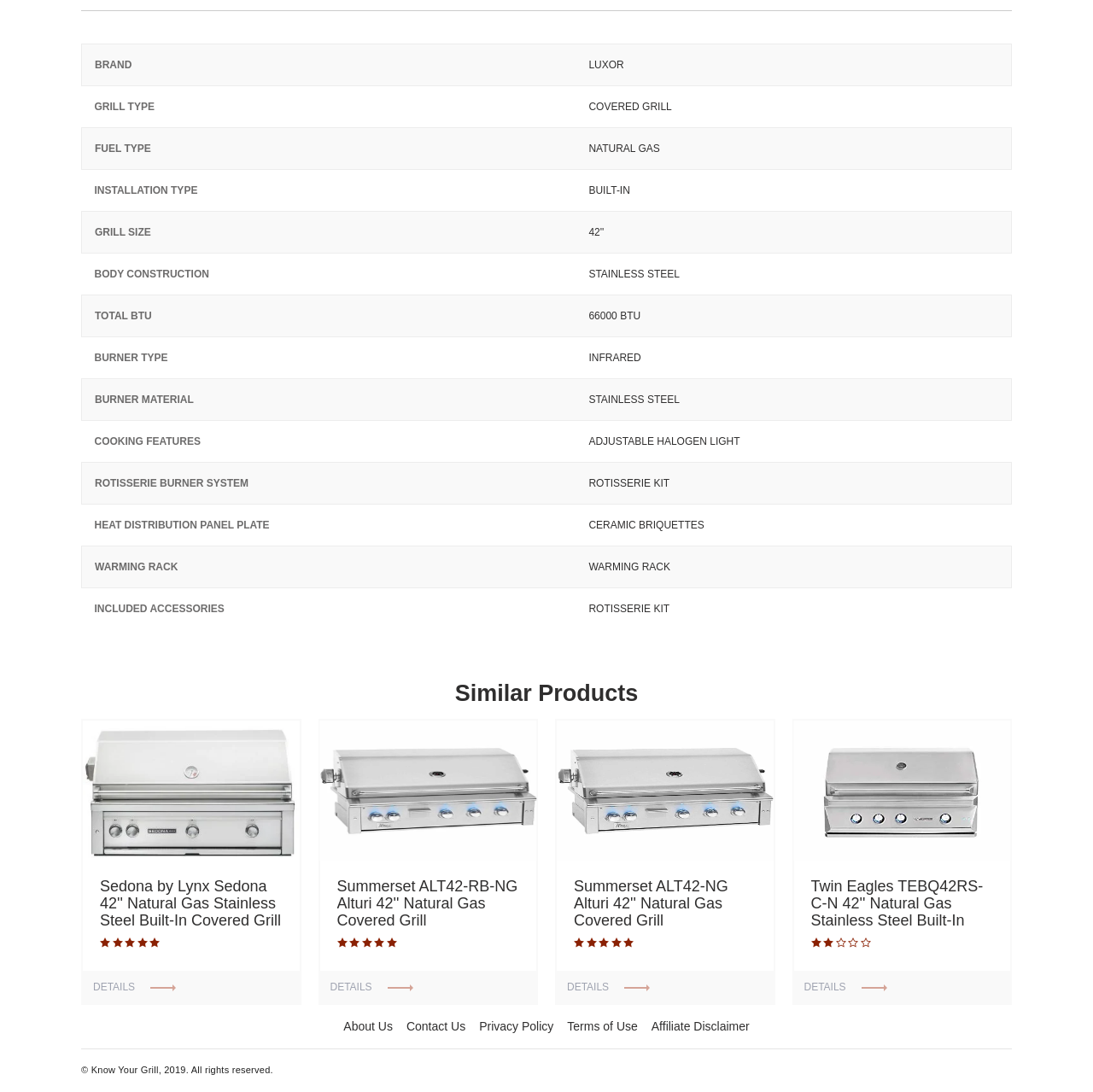Can you specify the bounding box coordinates for the region that should be clicked to fulfill this instruction: "Go to About Us page".

[0.314, 0.933, 0.359, 0.95]